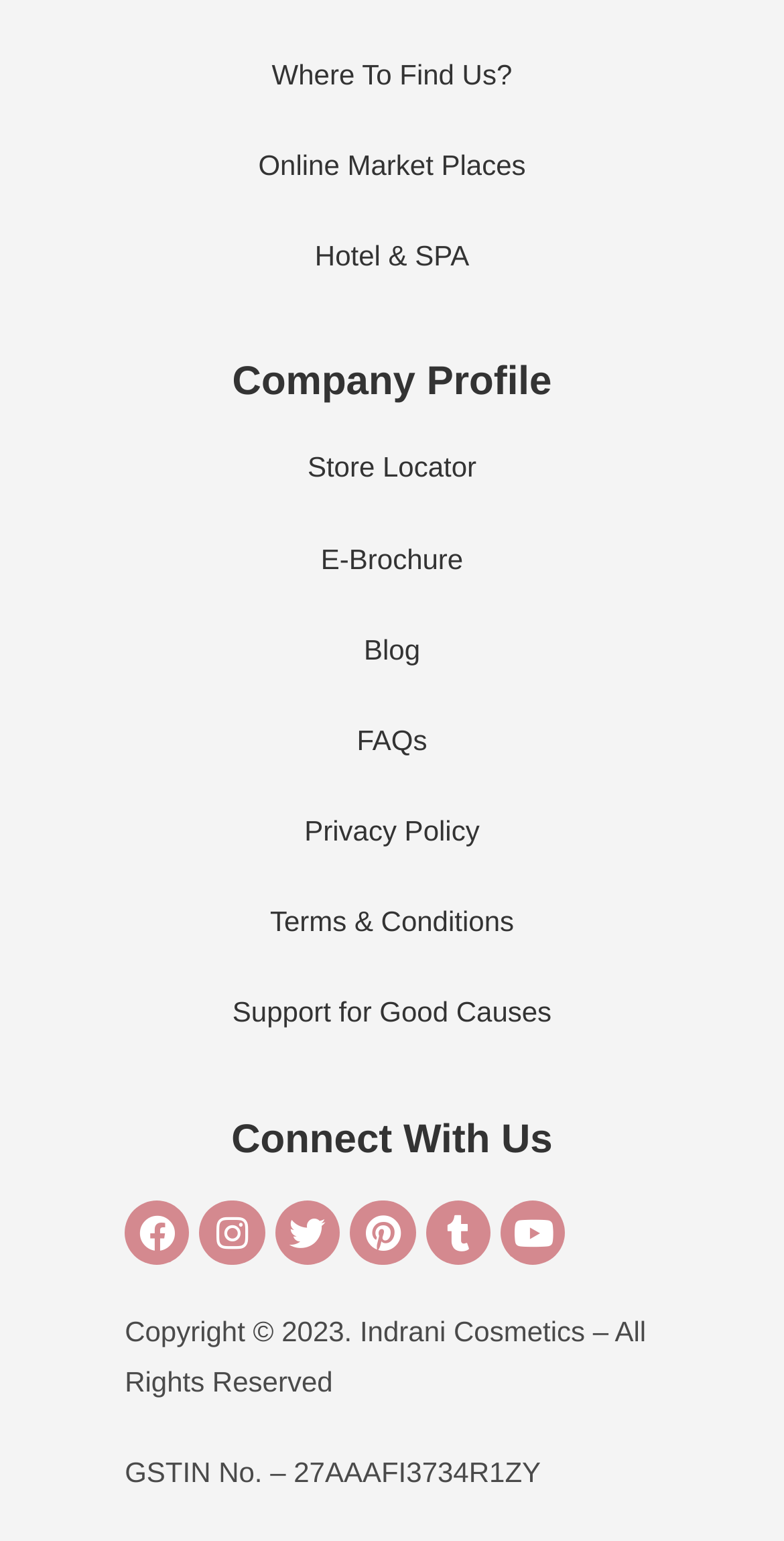Answer the question below in one word or phrase:
What is the company's GSTIN number?

27AAAFI3734R1ZY